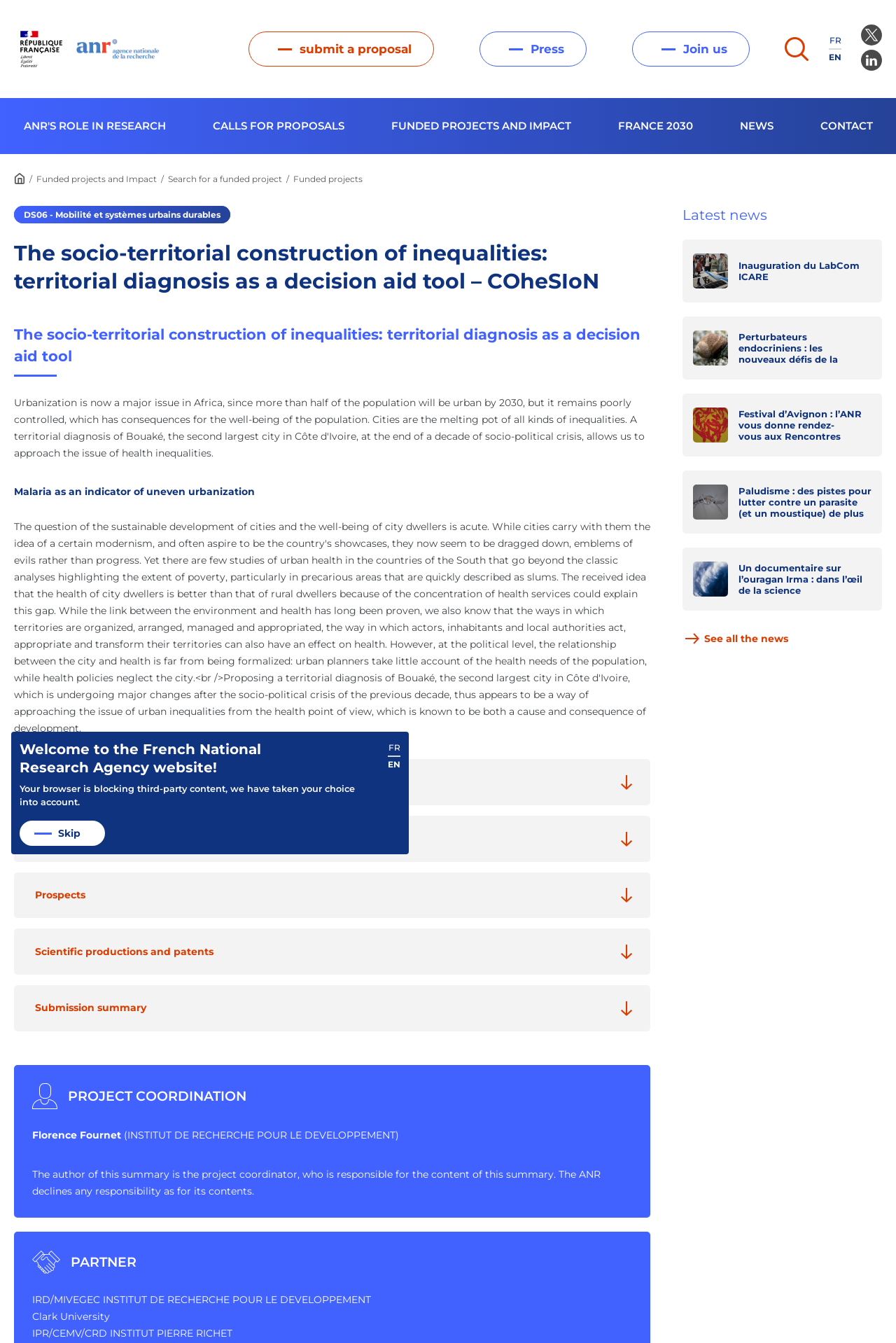Based on the element description "France 2030", predict the bounding box coordinates of the UI element.

[0.663, 0.073, 0.799, 0.115]